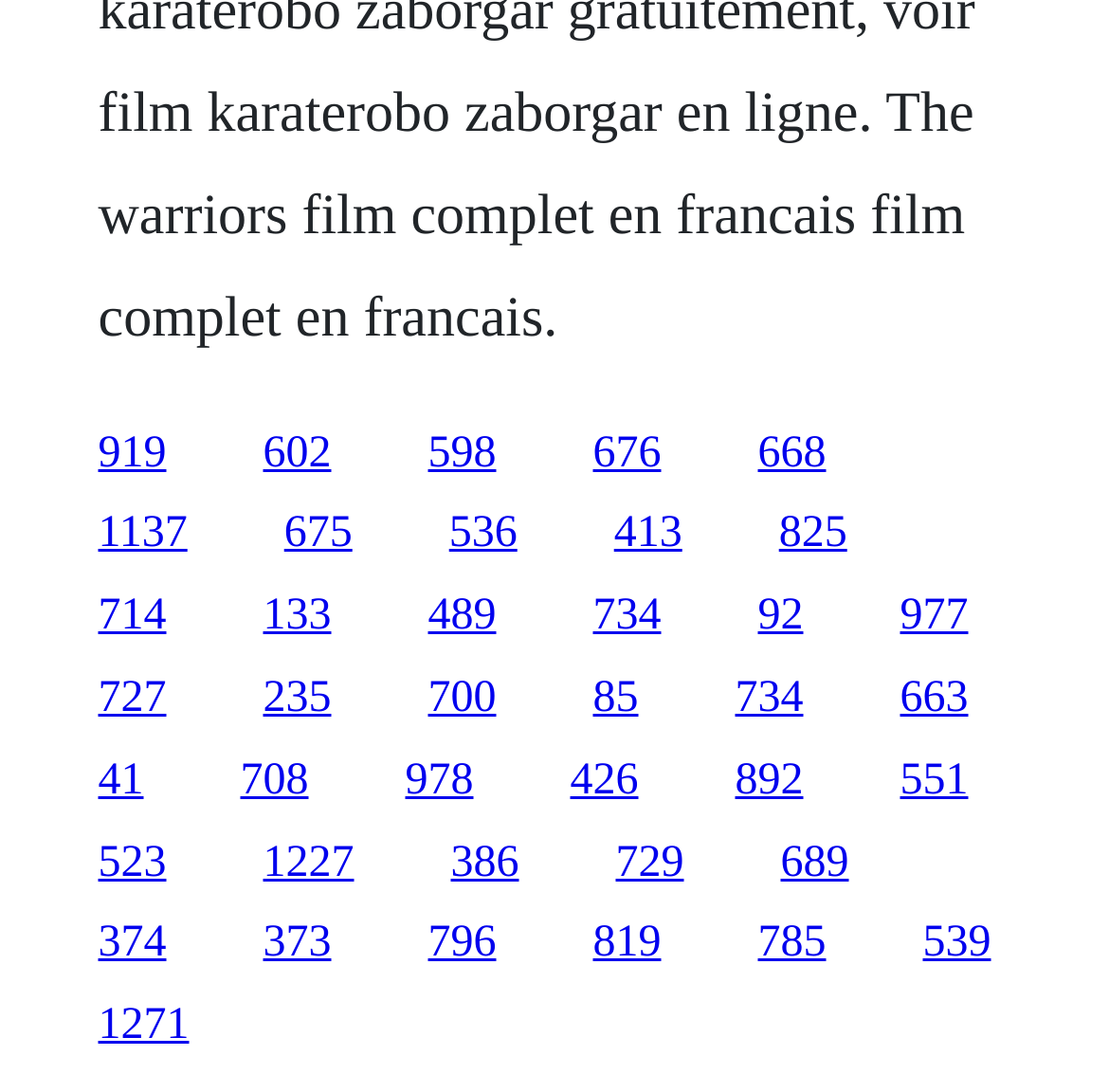Given the element description "Contact", identify the bounding box of the corresponding UI element.

None